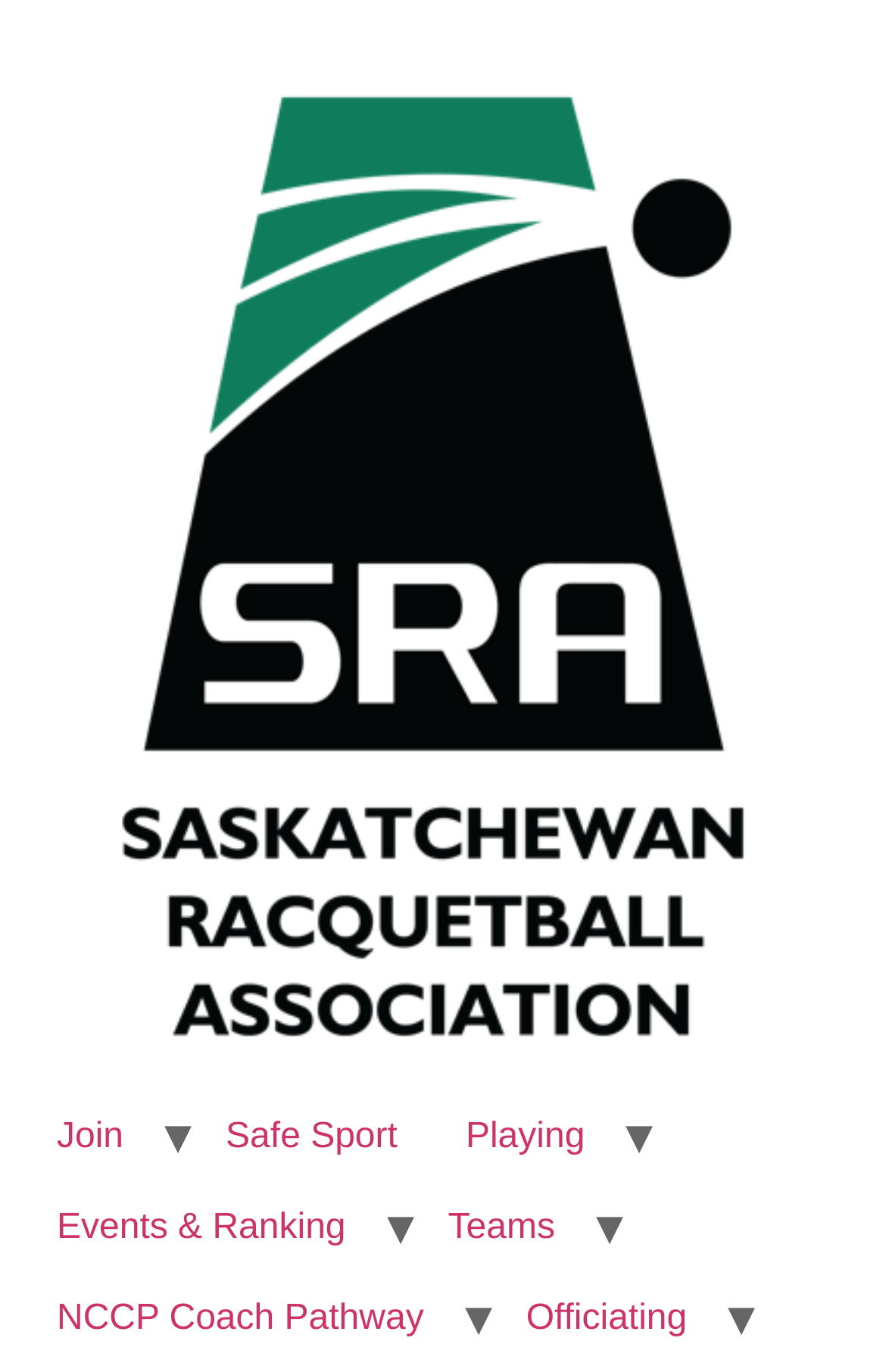Provide the bounding box coordinates for the UI element that is described as: "Safe Sport".

[0.216, 0.796, 0.487, 0.862]